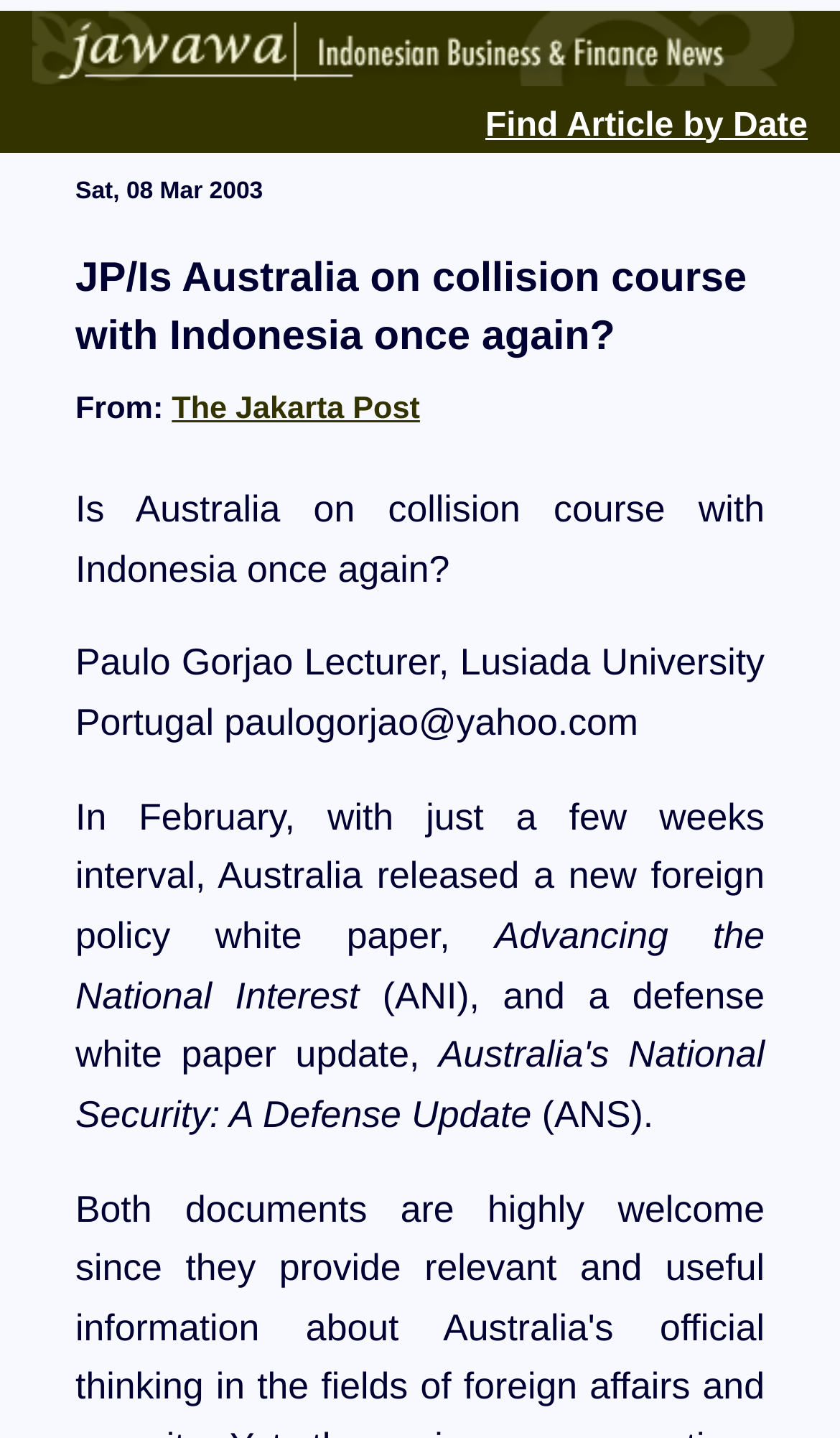What is the name of the newspaper?
Answer the question based on the image using a single word or a brief phrase.

The Jakarta Post